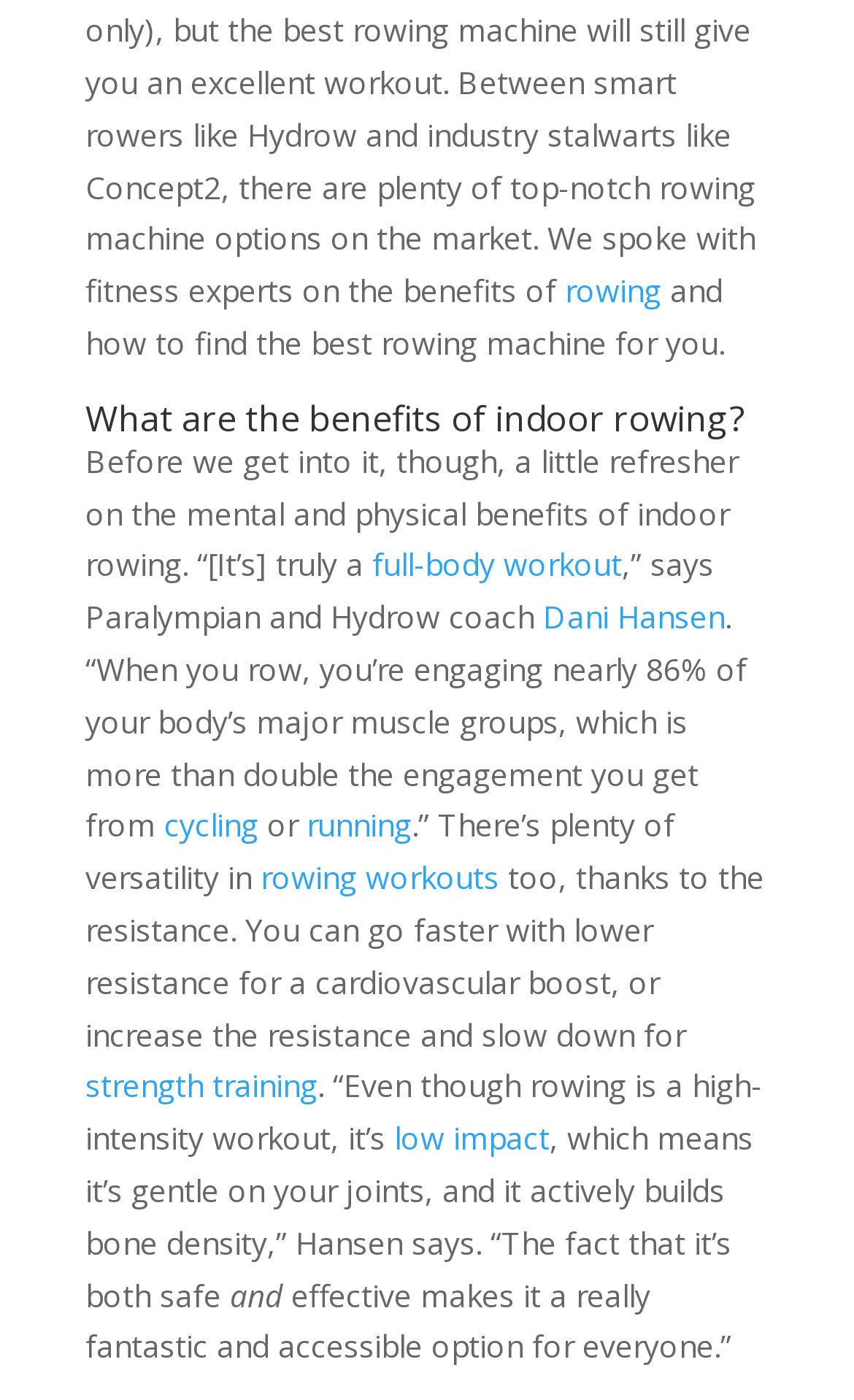Using the elements shown in the image, answer the question comprehensively: What is the benefit of indoor rowing?

According to the webpage, indoor rowing provides a full-body workout, engaging nearly 86% of the body's major muscle groups, which is more than double the engagement from cycling or running.